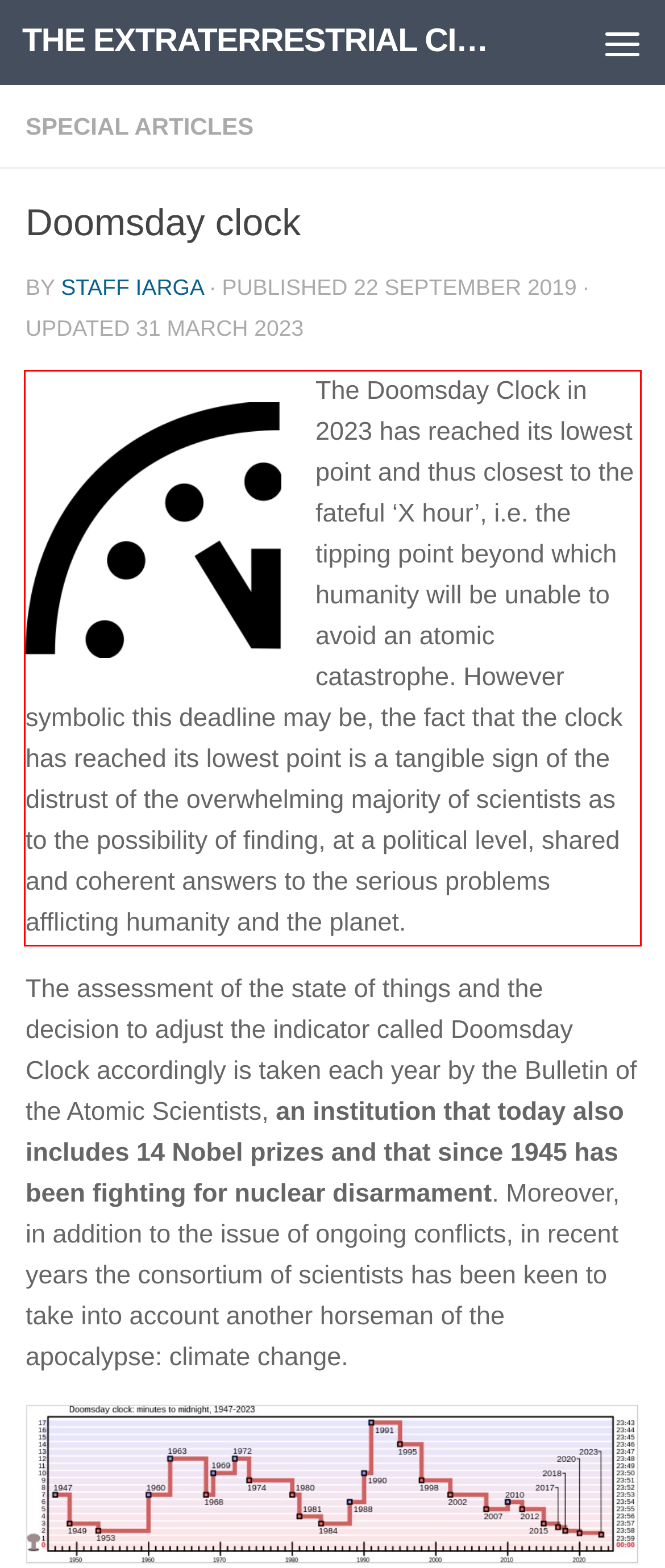Identify the red bounding box in the webpage screenshot and perform OCR to generate the text content enclosed.

The Doomsday Clock in 2023 has reached its lowest point and thus closest to the fateful ‘X hour’, i.e. the tipping point beyond which humanity will be unable to avoid an atomic catastrophe. However symbolic this deadline may be, the fact that the clock has reached its lowest point is a tangible sign of the distrust of the overwhelming majority of scientists as to the possibility of finding, at a political level, shared and coherent answers to the serious problems afflicting humanity and the planet.